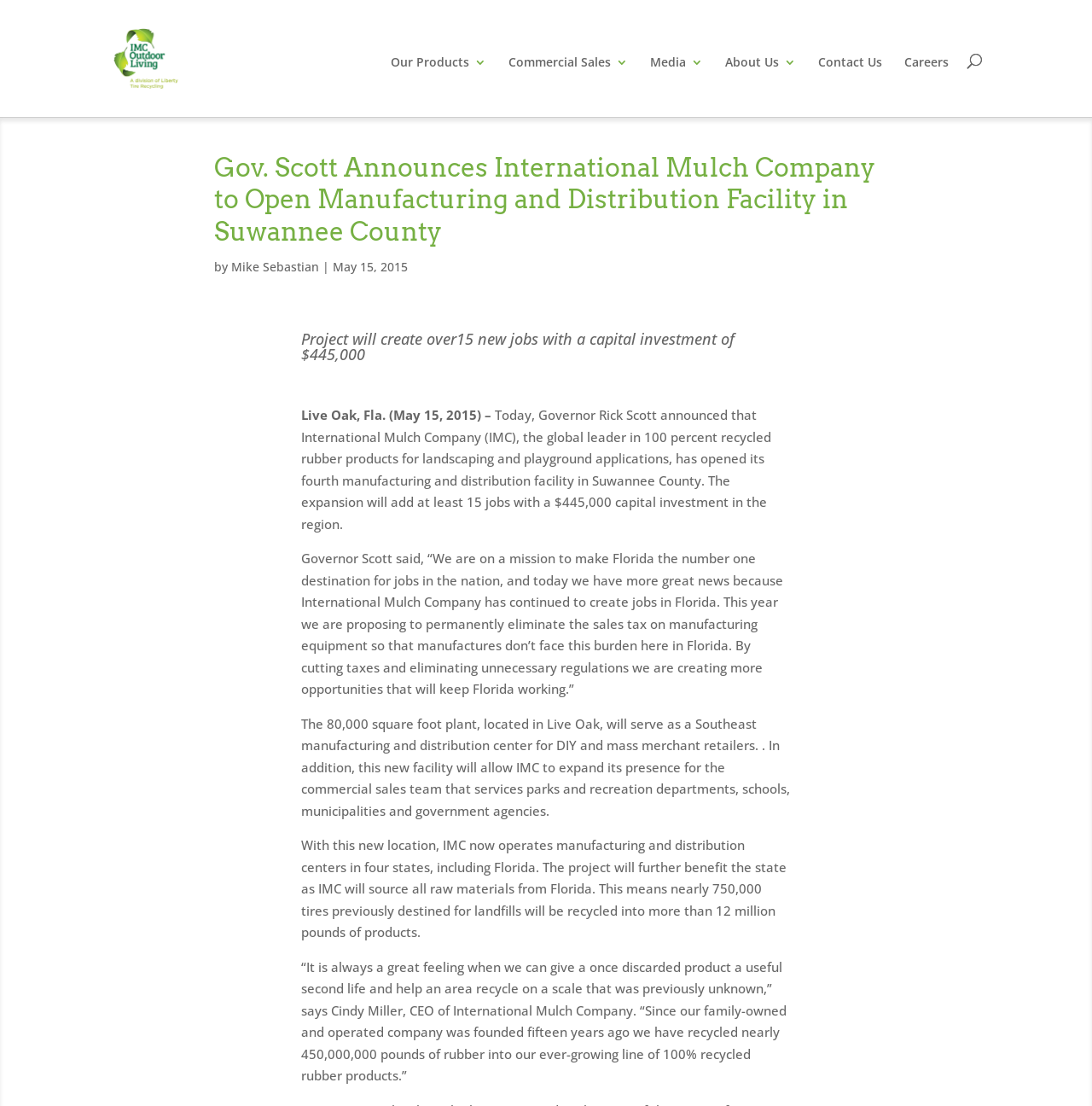For the given element description Business Observer, determine the bounding box coordinates of the UI element. The coordinates should follow the format (top-left x, top-left y, bottom-right x, bottom-right y) and be within the range of 0 to 1.

None